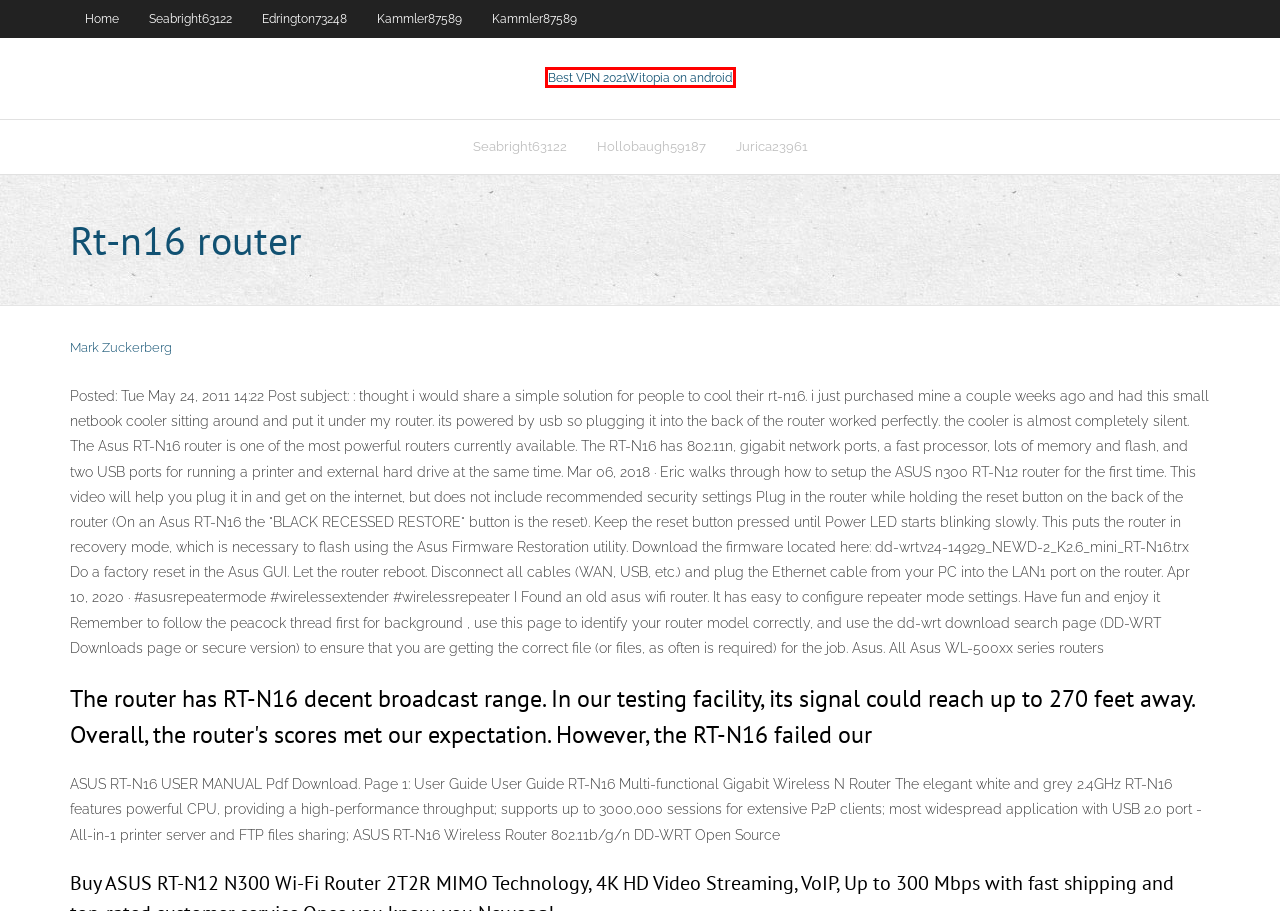Given a screenshot of a webpage with a red bounding box, please pick the webpage description that best fits the new webpage after clicking the element inside the bounding box. Here are the candidates:
A. Kammler87589 - vpnbestnvzm.web.app
B. Unblock and download youtube videos vszse
C. how to create a vpn mac - vpnbestnvzm.web.app
D. Jurica23961 . vpnbestnvzm.web.app
E. Seabright63122 : vpnbestnvzm.web.app
F. Freedom of petition qqjva
G. Edrington73248 . vpnbestnvzm.web.app
H. Scheumann76580 : vpnbestnvzm.web.app

C